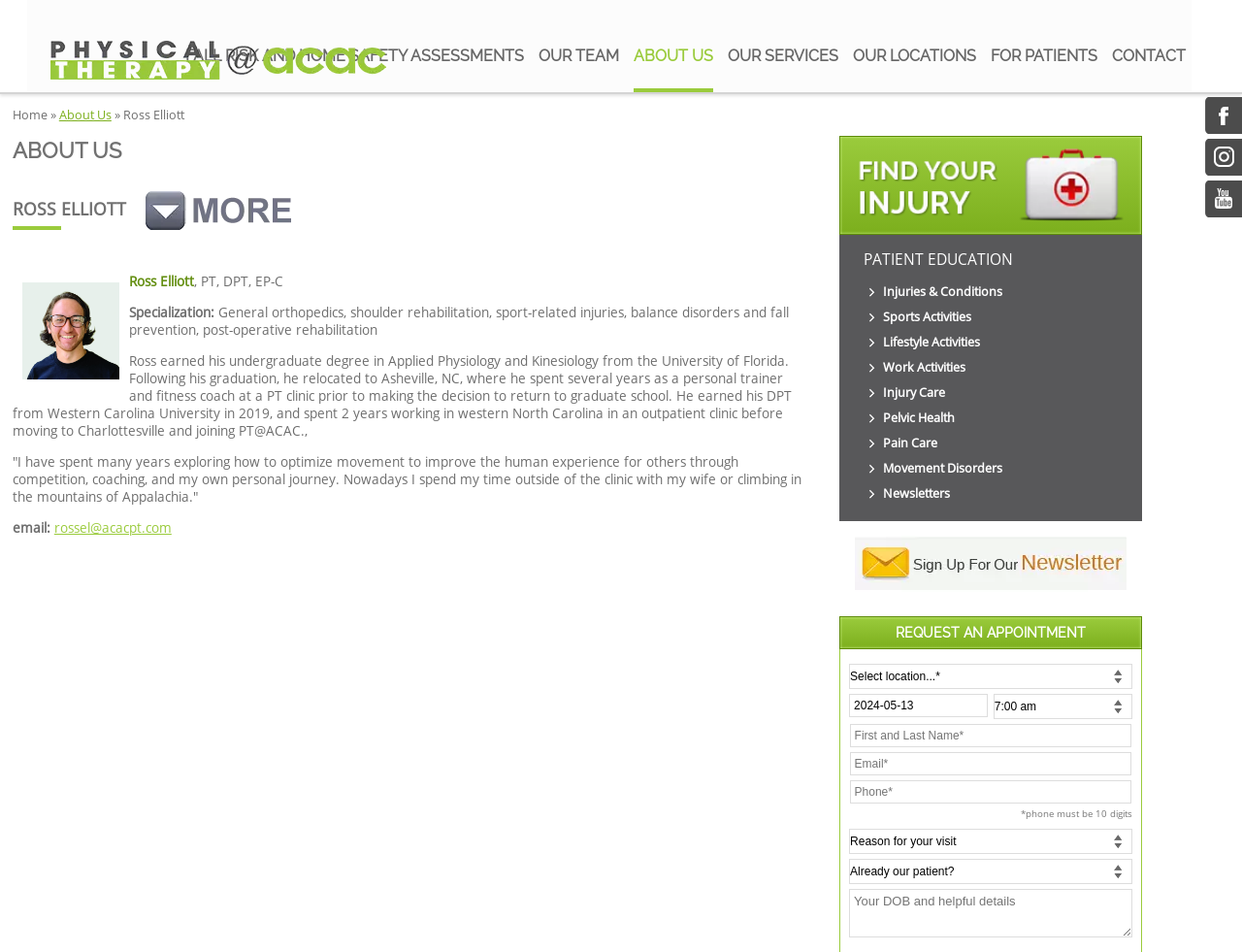Please identify the bounding box coordinates of the area that needs to be clicked to follow this instruction: "Enter a date in the first text box".

[0.684, 0.729, 0.796, 0.753]